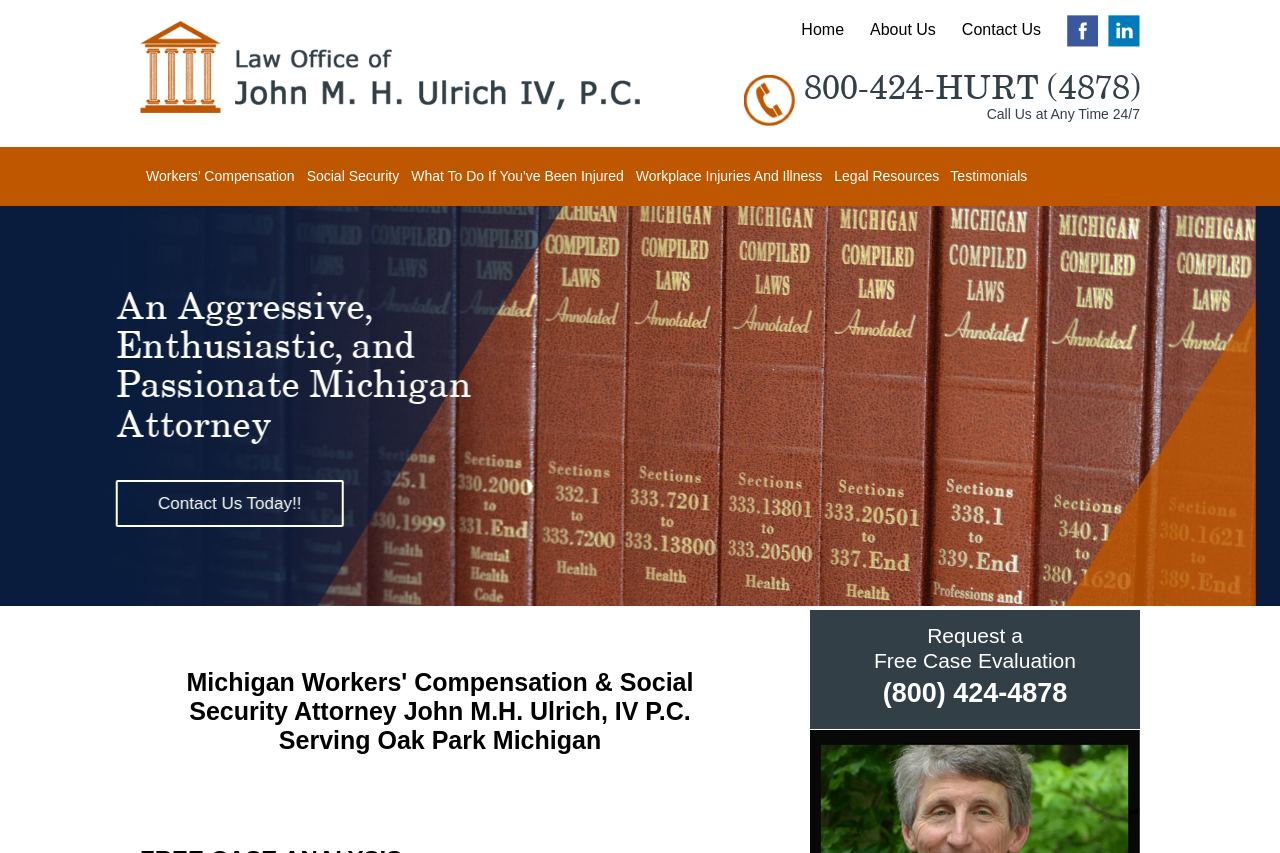Determine the bounding box coordinates of the section I need to click to execute the following instruction: "Learn about Workers’ Compensation". Provide the coordinates as four float numbers between 0 and 1, i.e., [left, top, right, bottom].

[0.11, 0.173, 0.234, 0.242]